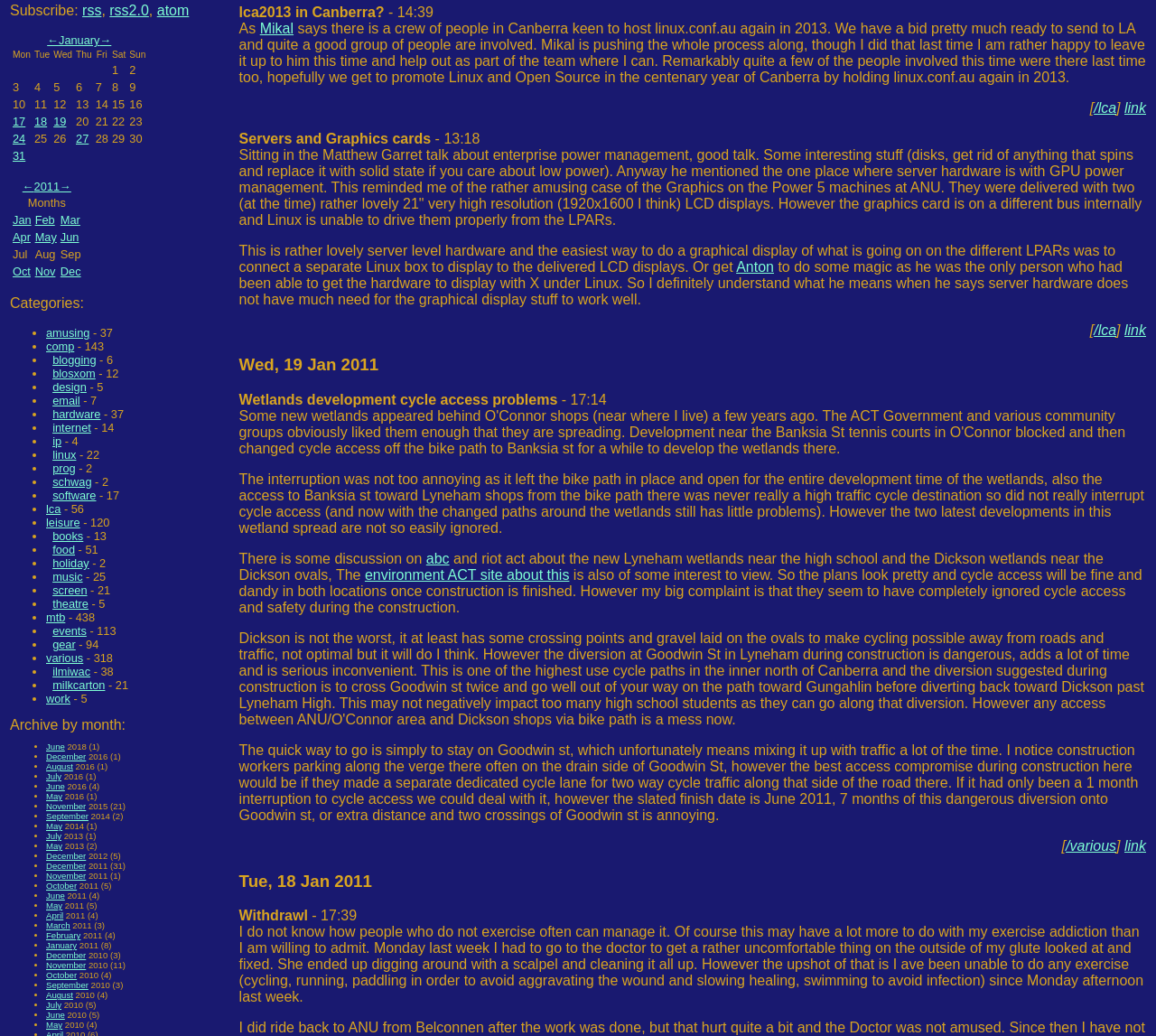Using the description: "internet", determine the UI element's bounding box coordinates. Ensure the coordinates are in the format of four float numbers between 0 and 1, i.e., [left, top, right, bottom].

[0.045, 0.406, 0.079, 0.419]